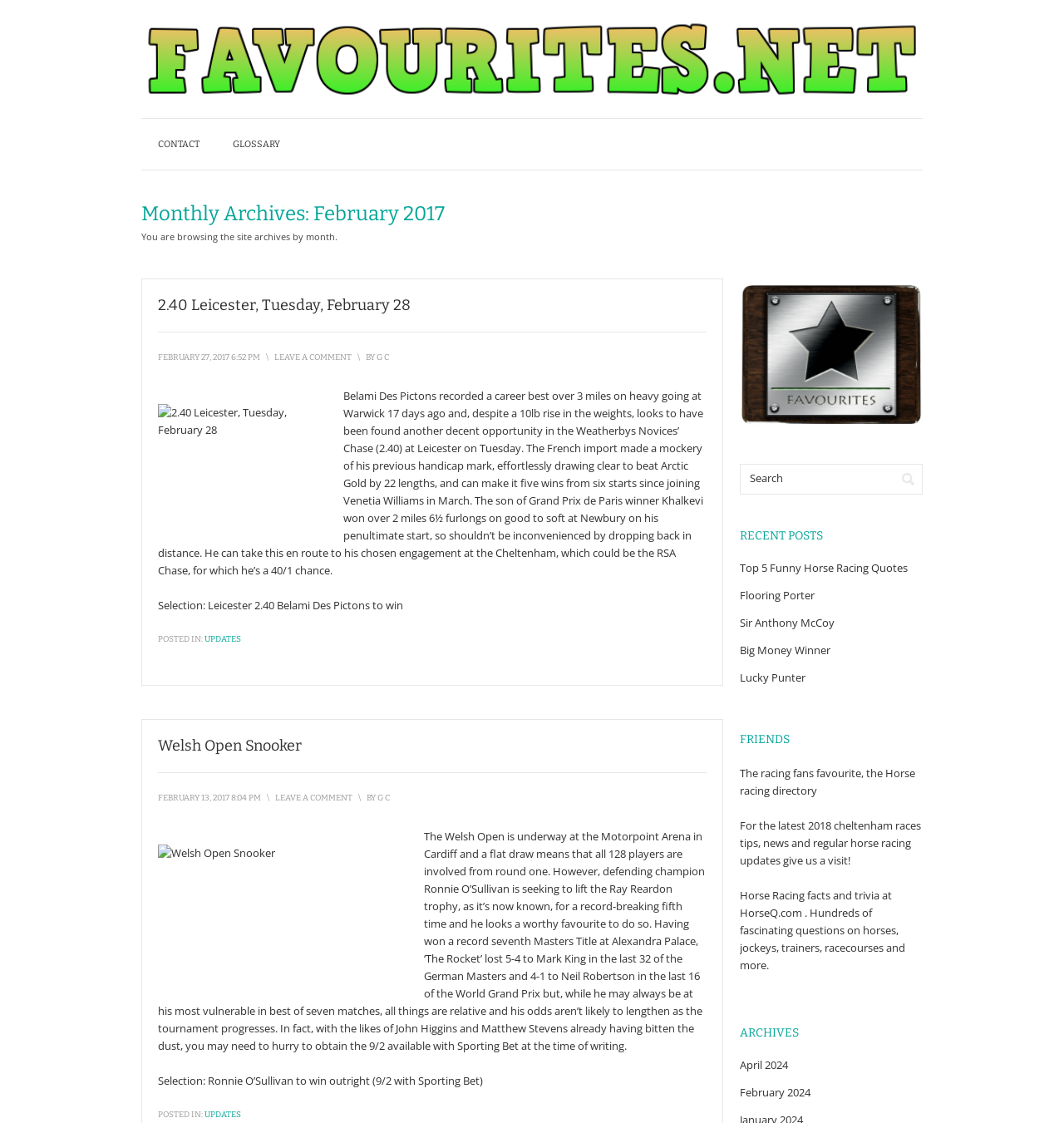What is the name of the website?
Use the image to give a comprehensive and detailed response to the question.

The name of the website can be found in the top-left corner of the webpage, where it says 'February, 2017 | Favourites.Net'. This is also the title of the webpage.